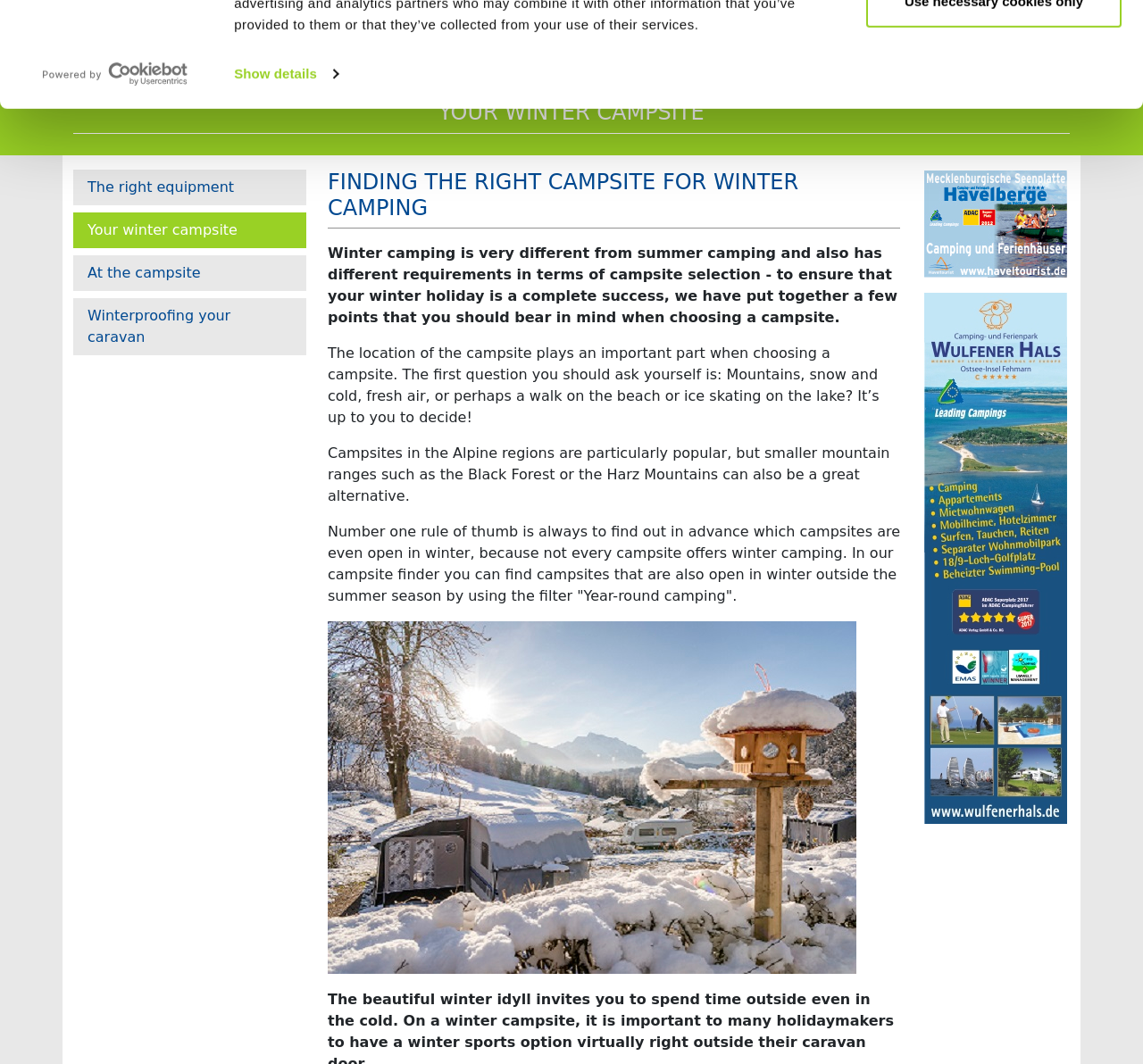Describe all significant elements and features of the webpage.

This webpage is about winter camping in Germany, specifically focusing on finding the right campsite. At the top, there is a logo and a link to open in a new window, accompanied by a "Powered by Cookiebot" image. Below this, a dialog box appears, informing users that the website uses cookies, with options to "Use necessary cookies only" or "Allow all cookies".

The main content of the page is divided into sections. On the left side, there is a navigation menu with links to "HOME", "NEWS", "CAMPING FOR BEGINNERS", "PRODUCTS", "WINTERCAMPING", and "PERMANENT CAMPING". Below this menu, there are links to related topics, such as "The right equipment", "Your winter campsite", "At the campsite", and "Winterproofing your caravan".

The main section of the page is headed "YOUR WINTER CAMPSITE" and provides information on finding the right campsite for winter camping. There is a heading "FINDING THE RIGHT CAMPSITE FOR WINTER CAMPING" followed by three paragraphs of text discussing the importance of campsite location, the popularity of campsites in the Alpine regions, and the need to research which campsites are open in winter. Below these paragraphs, there is a figure, likely an image related to winter camping.

At the bottom of the page, there are links to "Shop", "Imprint", and two social media icons. There are also two links with no text, possibly representing social media or other external links.